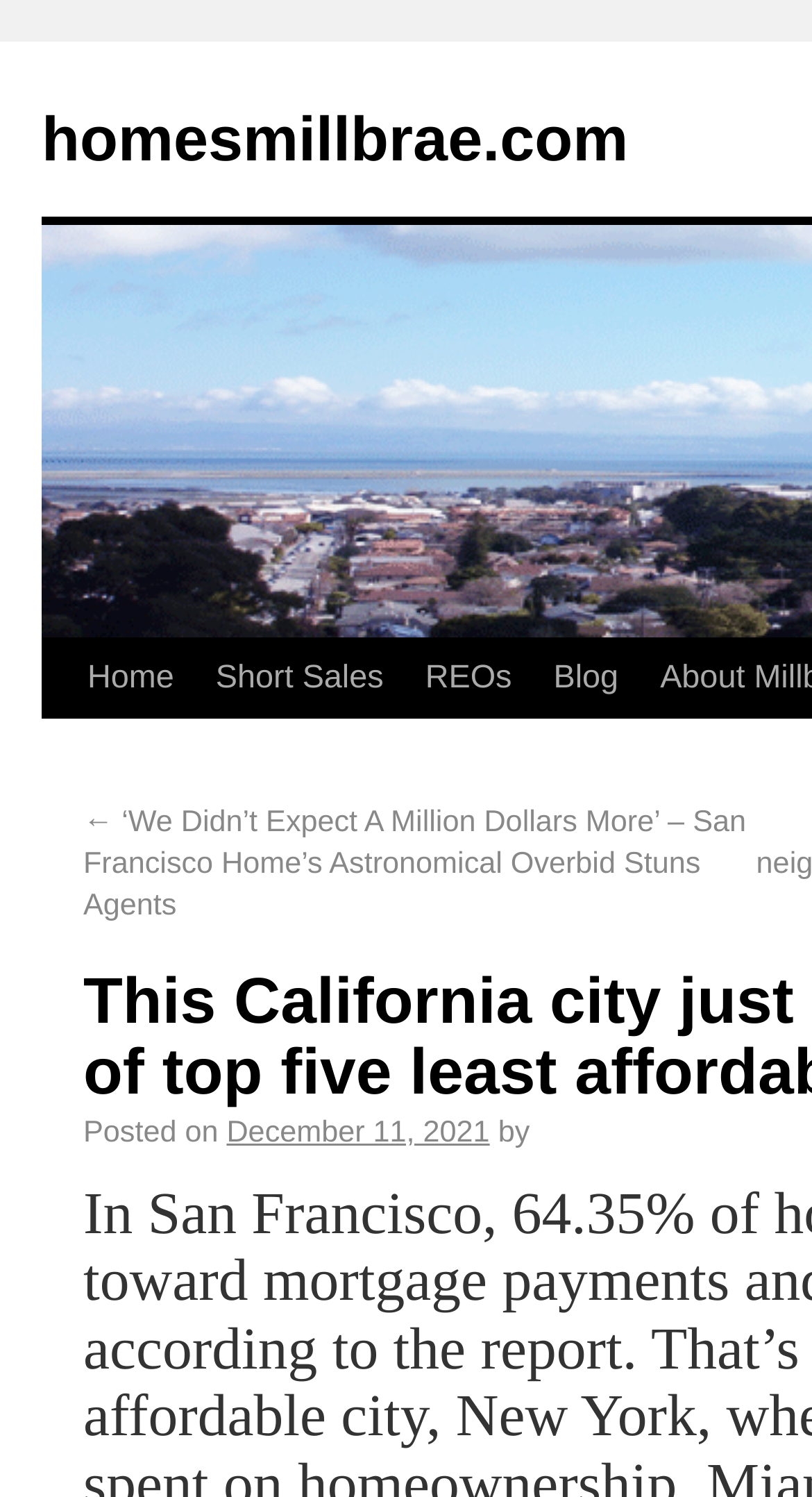Describe all the key features and sections of the webpage thoroughly.

The webpage appears to be a blog article from homesmillbrae.com, with a focus on real estate news. At the top of the page, there is a navigation menu with five links: "Home", "Short Sales", "REOs", and "Blog". The "Blog" link is followed by a sub-link to a previous article titled "‘We Didn’t Expect A Million Dollars More’ – San Francisco Home’s Astronomical Overbid Stuns Agents".

Below the navigation menu, the main content of the article begins. The article's title, "This California city just knocked SF off list of top five least affordable in US", is prominently displayed. The article discusses a report that reveals 64.35% of household income in San Francisco is used towards mortgage payments and property taxes.

To the right of the article title, there is a posting information section that displays the date "December 11, 2021" and the phrase "Posted on" and "by". This section is positioned near the top of the page, slightly below the navigation menu.